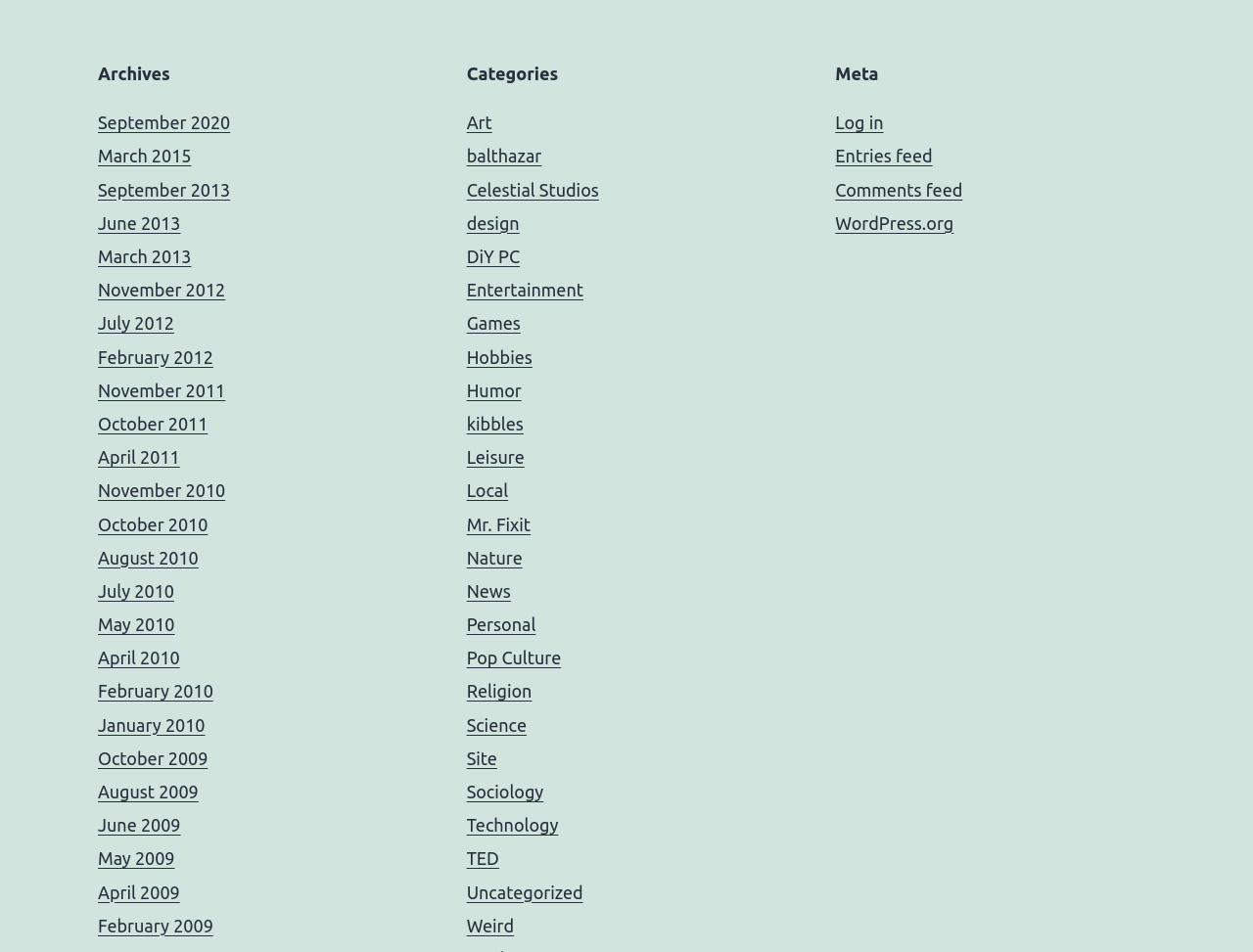Locate the bounding box coordinates of the element I should click to achieve the following instruction: "Browse categories under Art".

[0.372, 0.118, 0.393, 0.139]